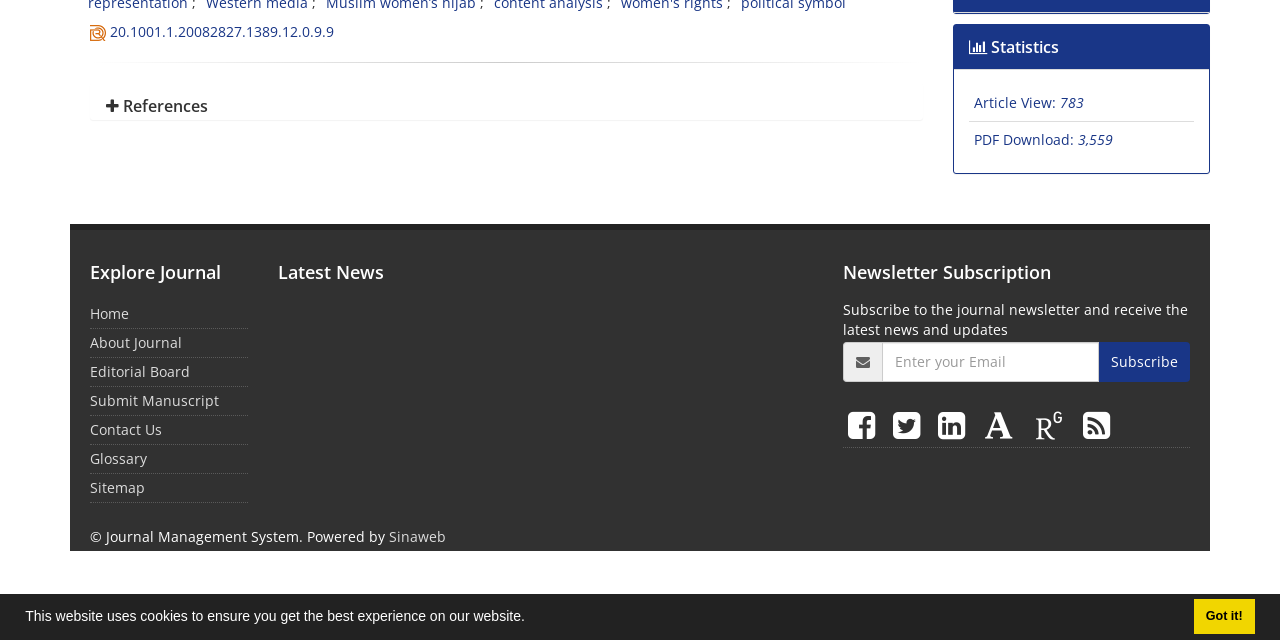Identify the bounding box coordinates for the UI element described by the following text: "Article View: 783". Provide the coordinates as four float numbers between 0 and 1, in the format [left, top, right, bottom].

[0.761, 0.146, 0.846, 0.175]